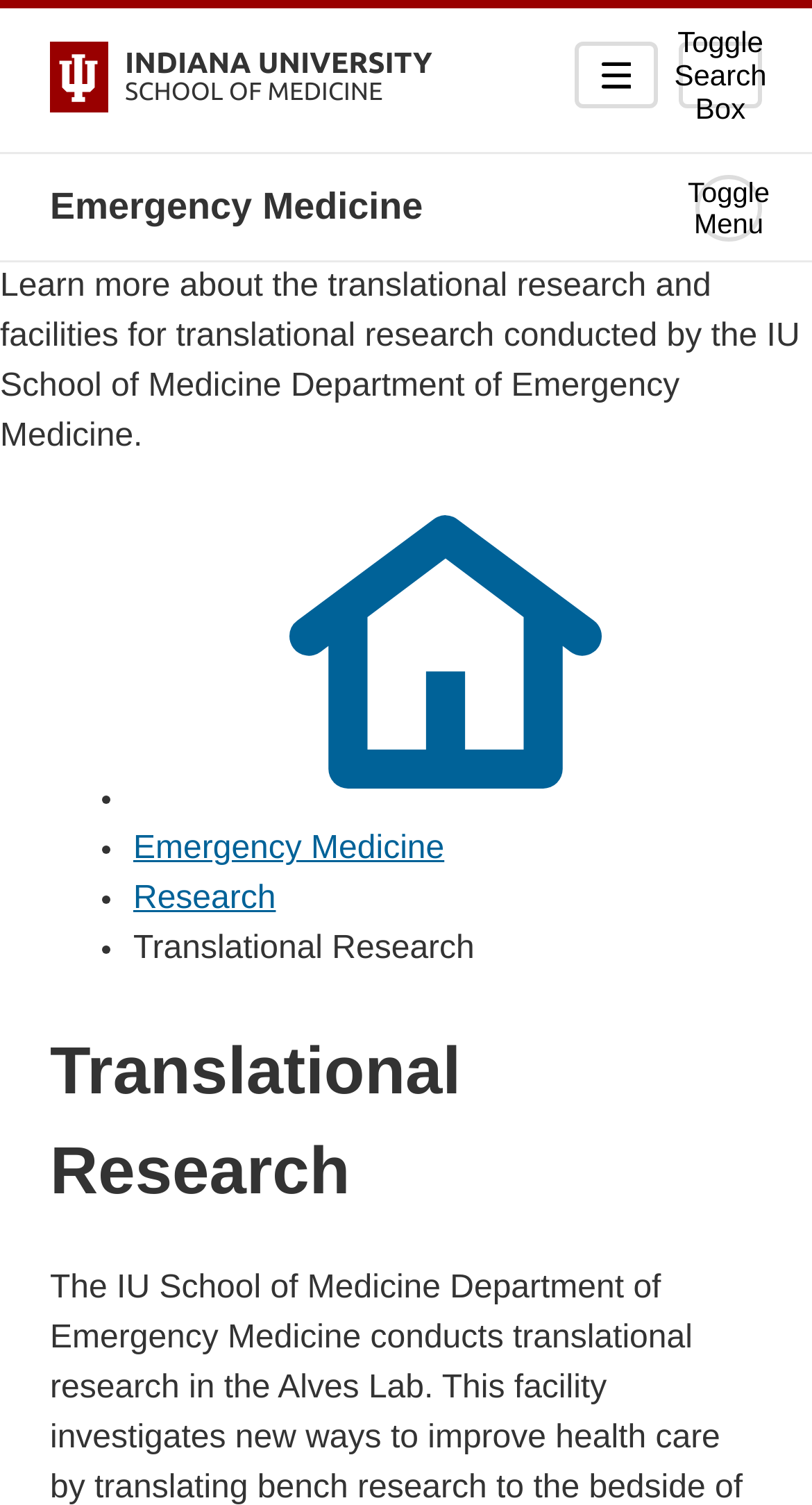From the webpage screenshot, predict the bounding box coordinates (top-left x, top-left y, bottom-right x, bottom-right y) for the UI element described here: Toggle Search Box

[0.836, 0.028, 0.938, 0.072]